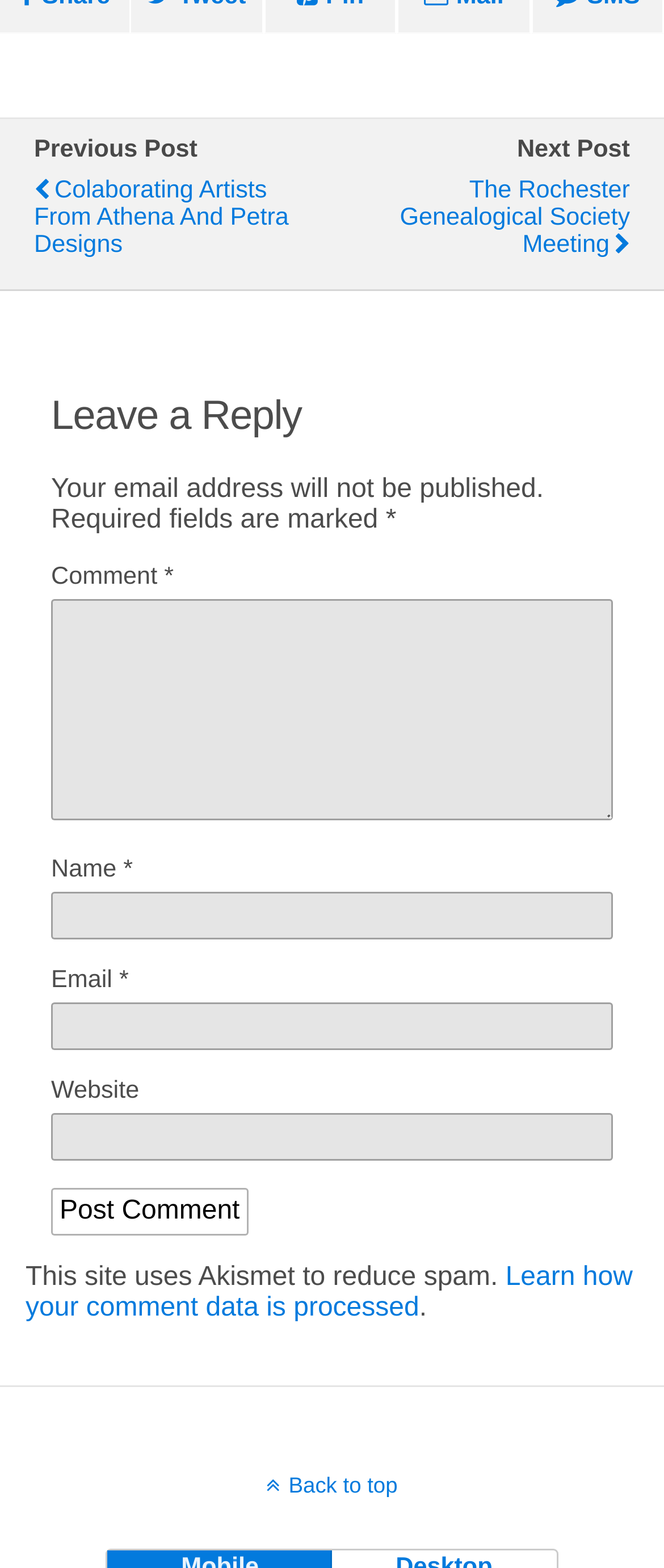How many fields are required to submit a comment?
Refer to the image and provide a thorough answer to the question.

The comment form includes fields for name, email, website, and comment. The name, email, and comment fields are marked as required, which means that users must fill in three fields to submit a comment.